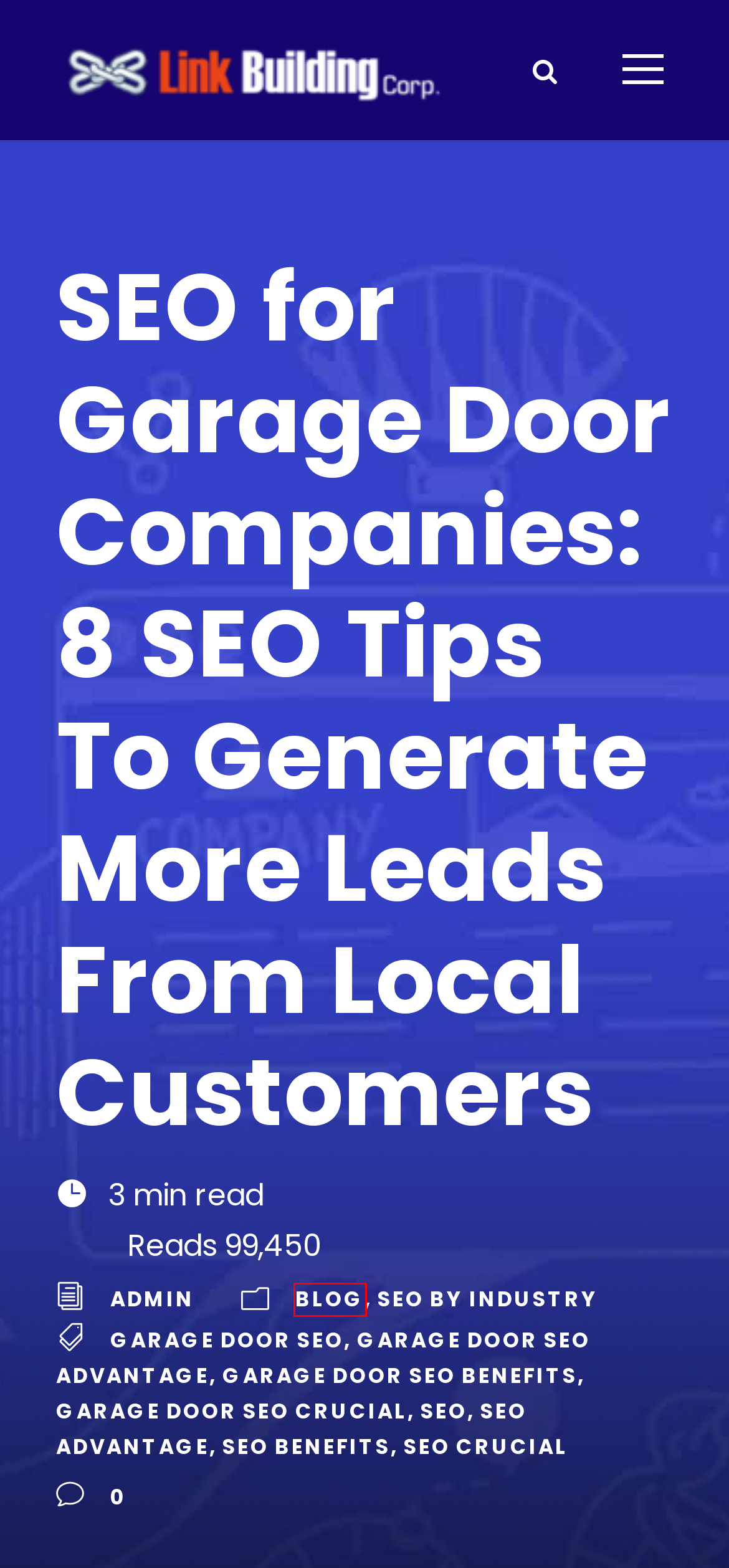Given a webpage screenshot featuring a red rectangle around a UI element, please determine the best description for the new webpage that appears after the element within the bounding box is clicked. The options are:
A. Link Building Corp - SEO, SMO Tips, Advice, Strategies Blog
B. SEO By Industry Blog, SEO By Industry Updates & Advice
C. Digital Marketing Services India, Digital Marketing Company India
D. SEO Crucial Archives - Link Building Corp
E. SEO benefits Archives - Link Building Corp
F. SEO Archives - Link Building Corp
G. Garage Door SEO Advantage Archives - Link Building Corp
H. SEO Advantage Archives - Link Building Corp

A